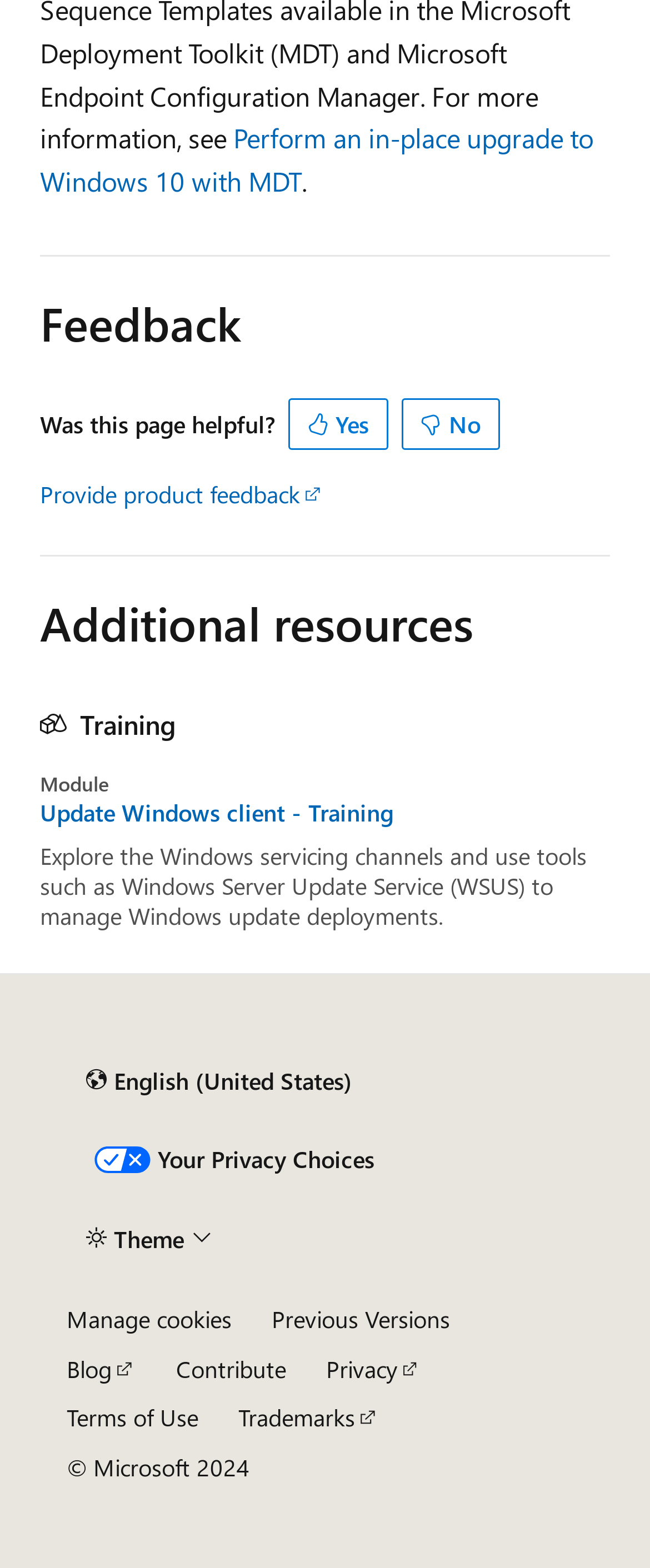Please identify the bounding box coordinates of the area that needs to be clicked to follow this instruction: "Click the 'Yes' button to provide feedback".

[0.444, 0.254, 0.597, 0.287]